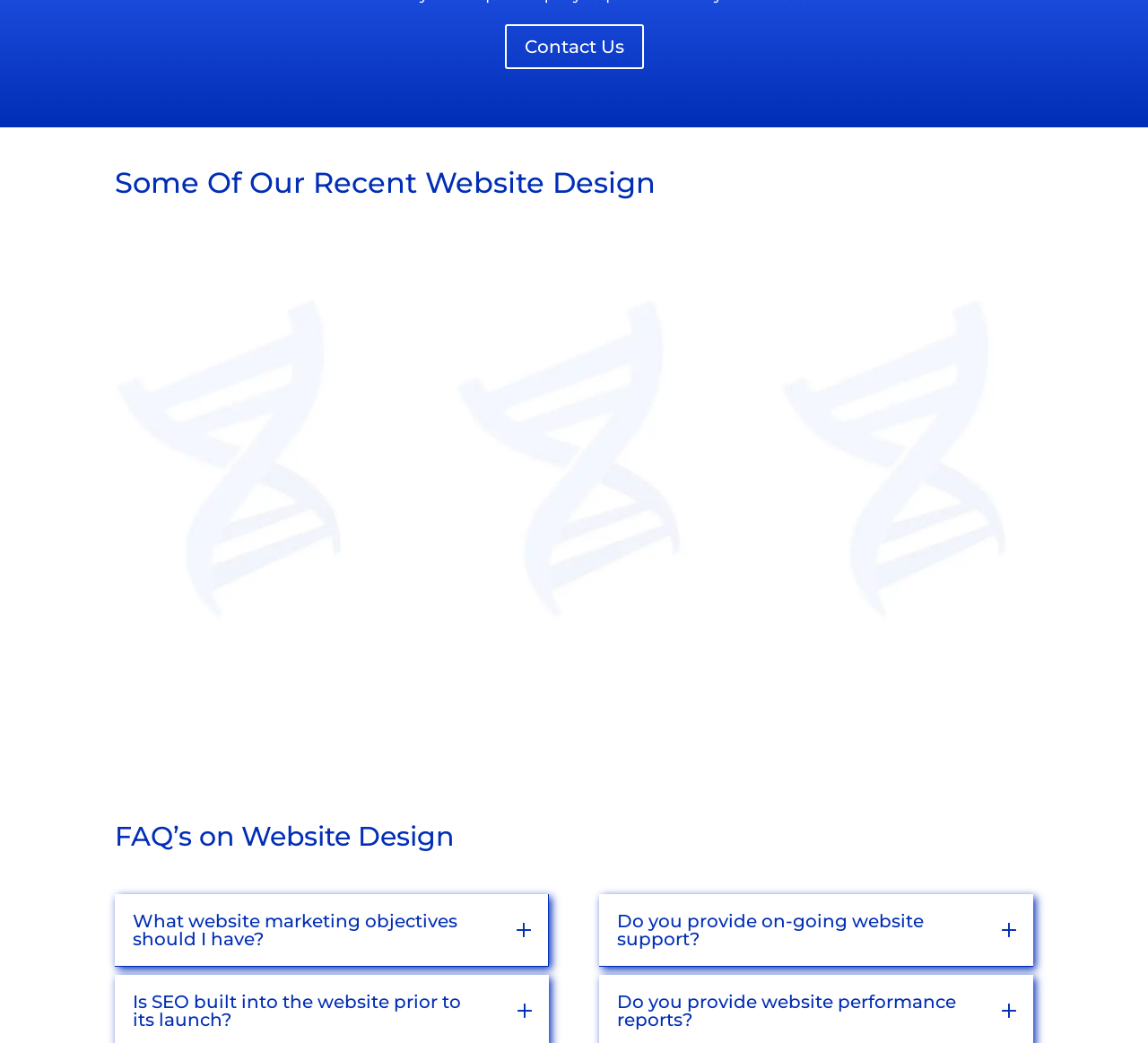Given the element description "About the Keyword" in the screenshot, predict the bounding box coordinates of that UI element.

None